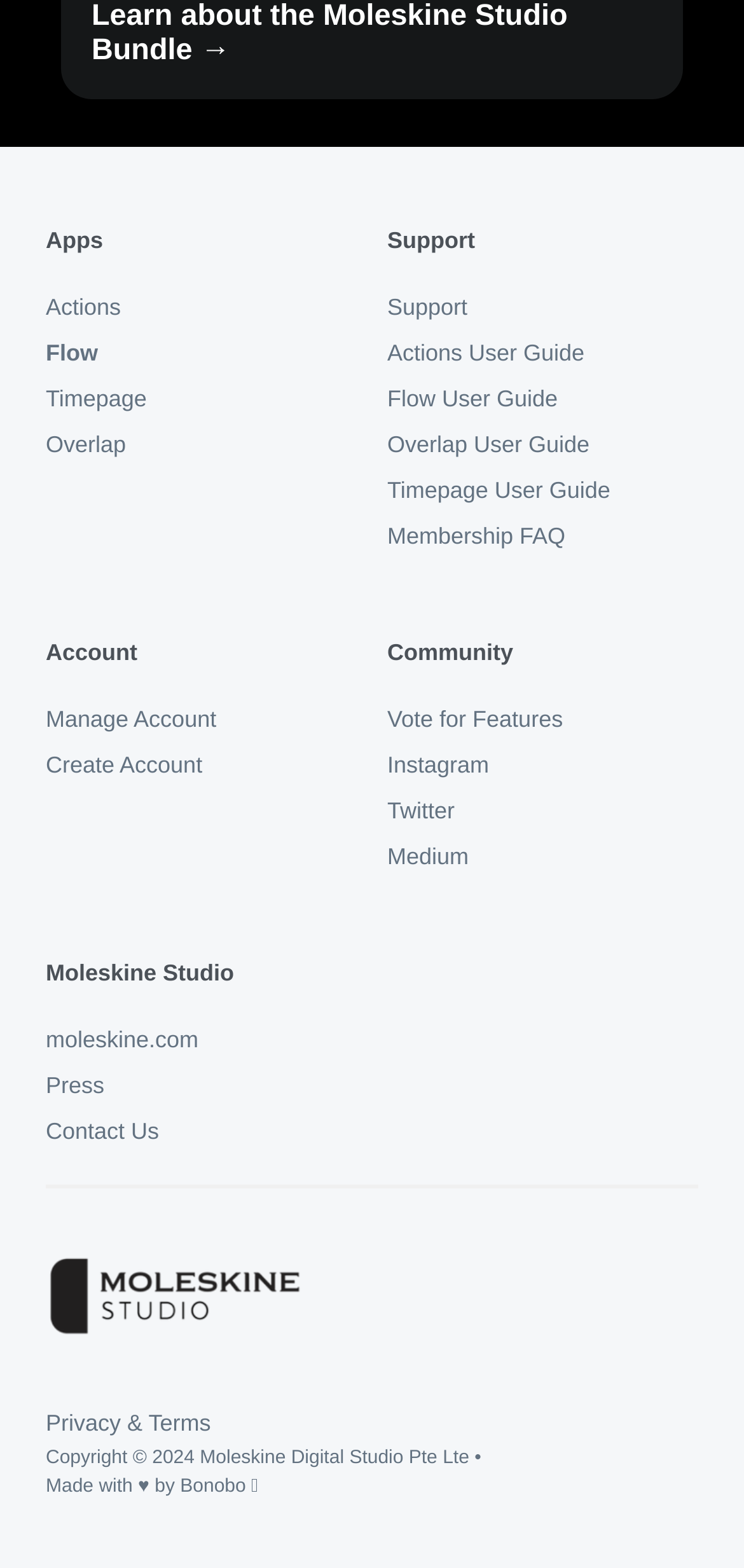Given the element description Vote for Features, identify the bounding box coordinates for the UI element on the webpage screenshot. The format should be (top-left x, top-left y, bottom-right x, bottom-right y), with values between 0 and 1.

[0.521, 0.444, 0.757, 0.473]